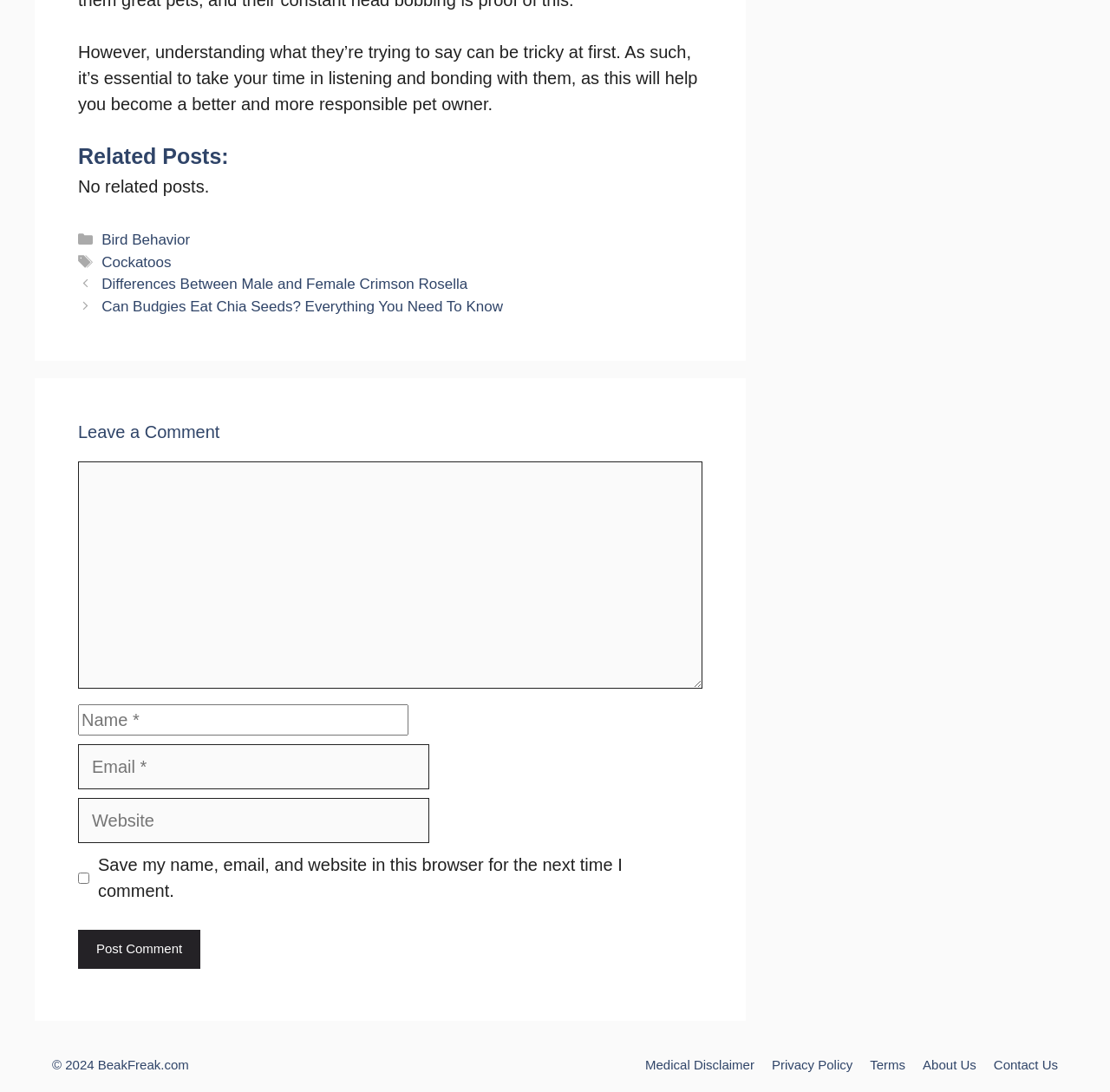What categories are available for the post?
From the screenshot, provide a brief answer in one word or phrase.

Bird Behavior, Cockatoos